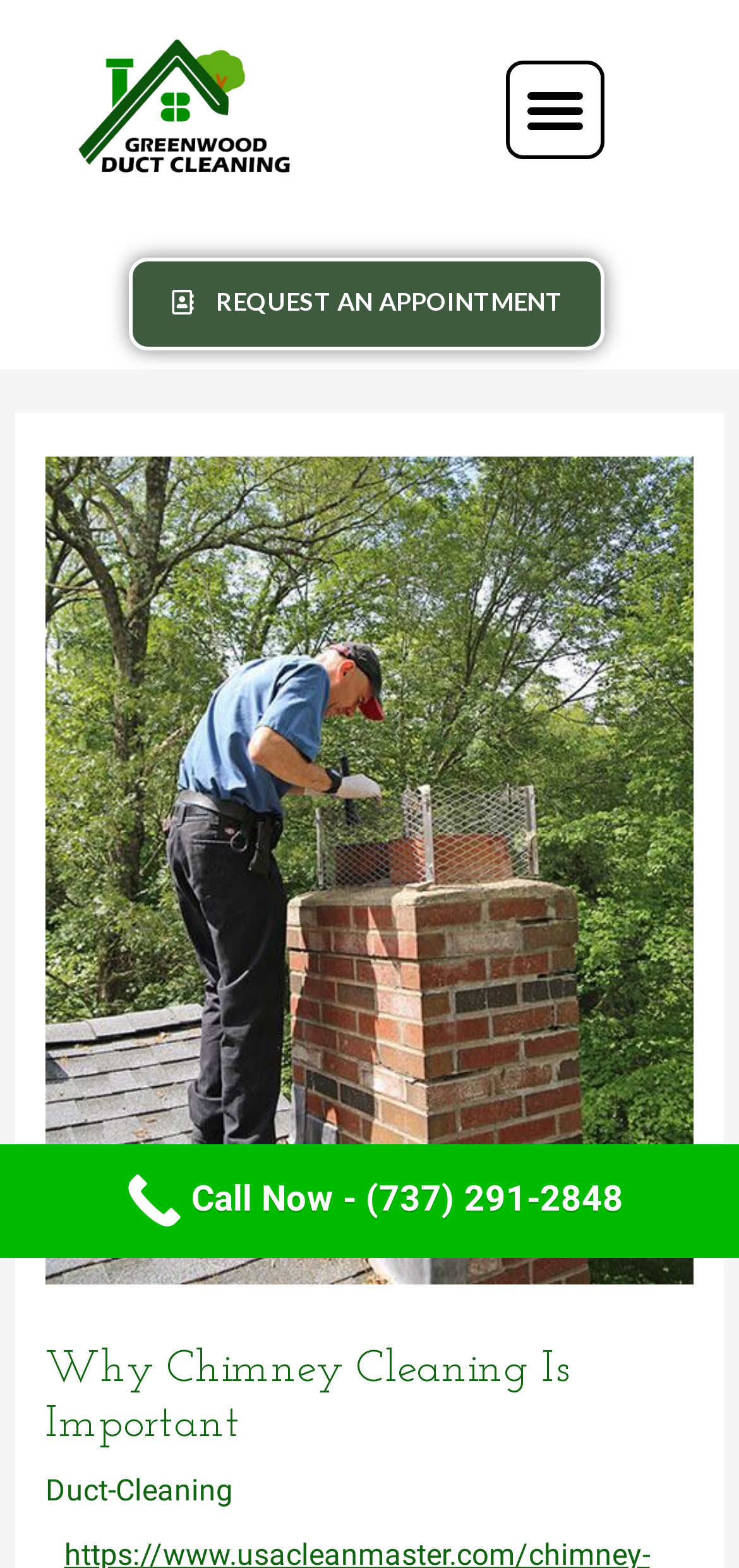Find and provide the bounding box coordinates for the UI element described here: "Menu". The coordinates should be given as four float numbers between 0 and 1: [left, top, right, bottom].

[0.683, 0.039, 0.817, 0.101]